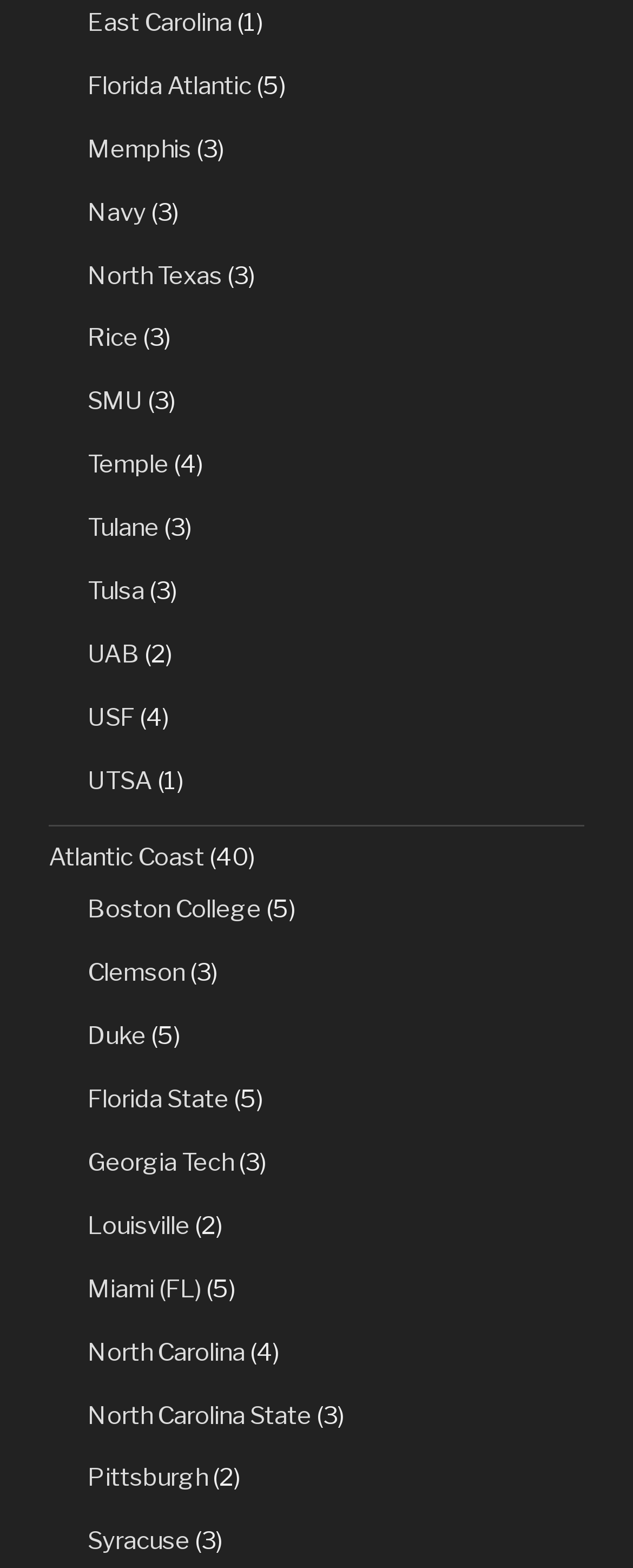Pinpoint the bounding box coordinates of the element you need to click to execute the following instruction: "Explore Digitalize in Sthlm ’24". The bounding box should be represented by four float numbers between 0 and 1, in the format [left, top, right, bottom].

None